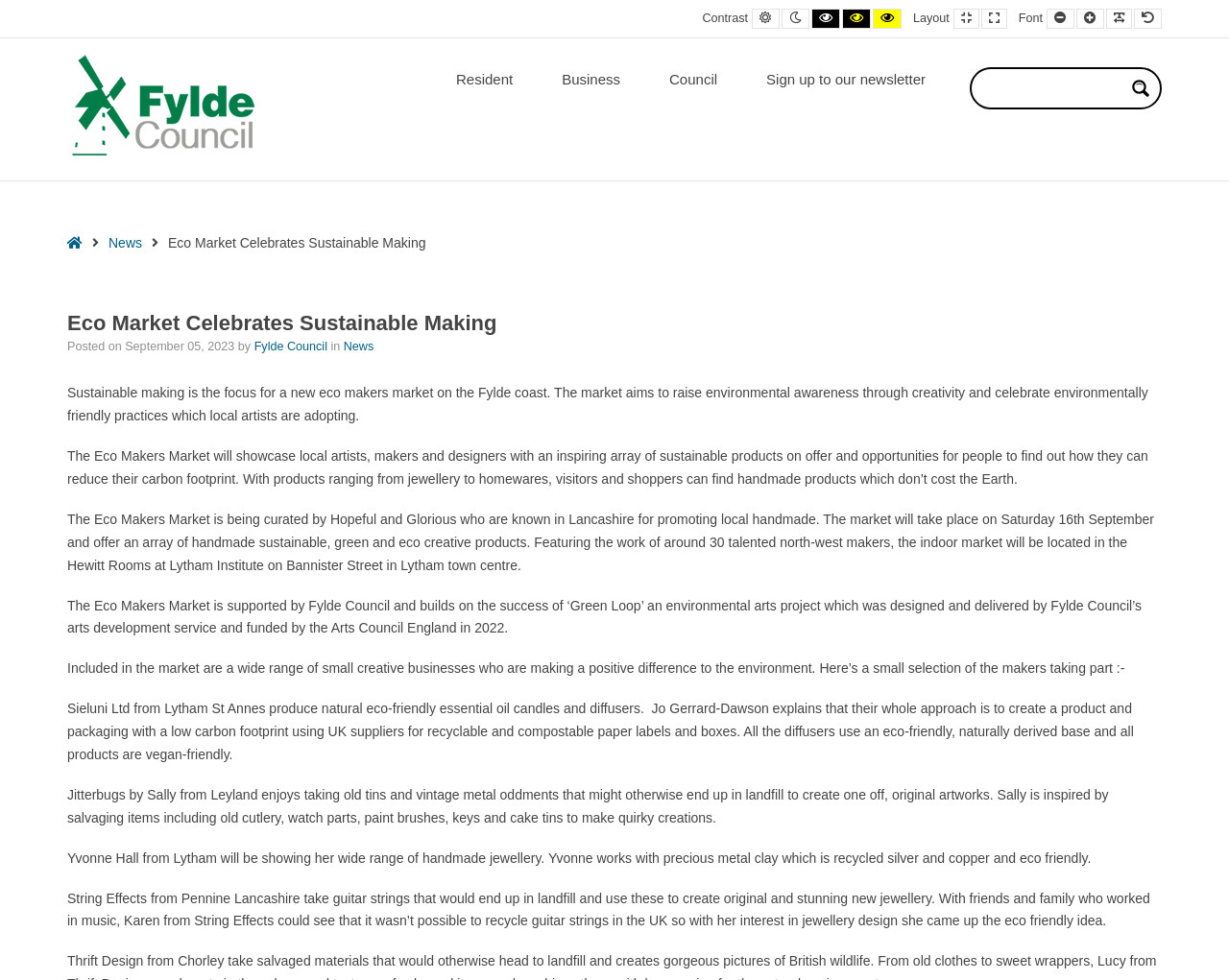What is the name of the organization curating the Eco Makers Market?
Utilize the image to construct a detailed and well-explained answer.

The name of the organization curating the Eco Makers Market is mentioned in the third paragraph as 'The Eco Makers Market is being curated by Hopeful and Glorious...'